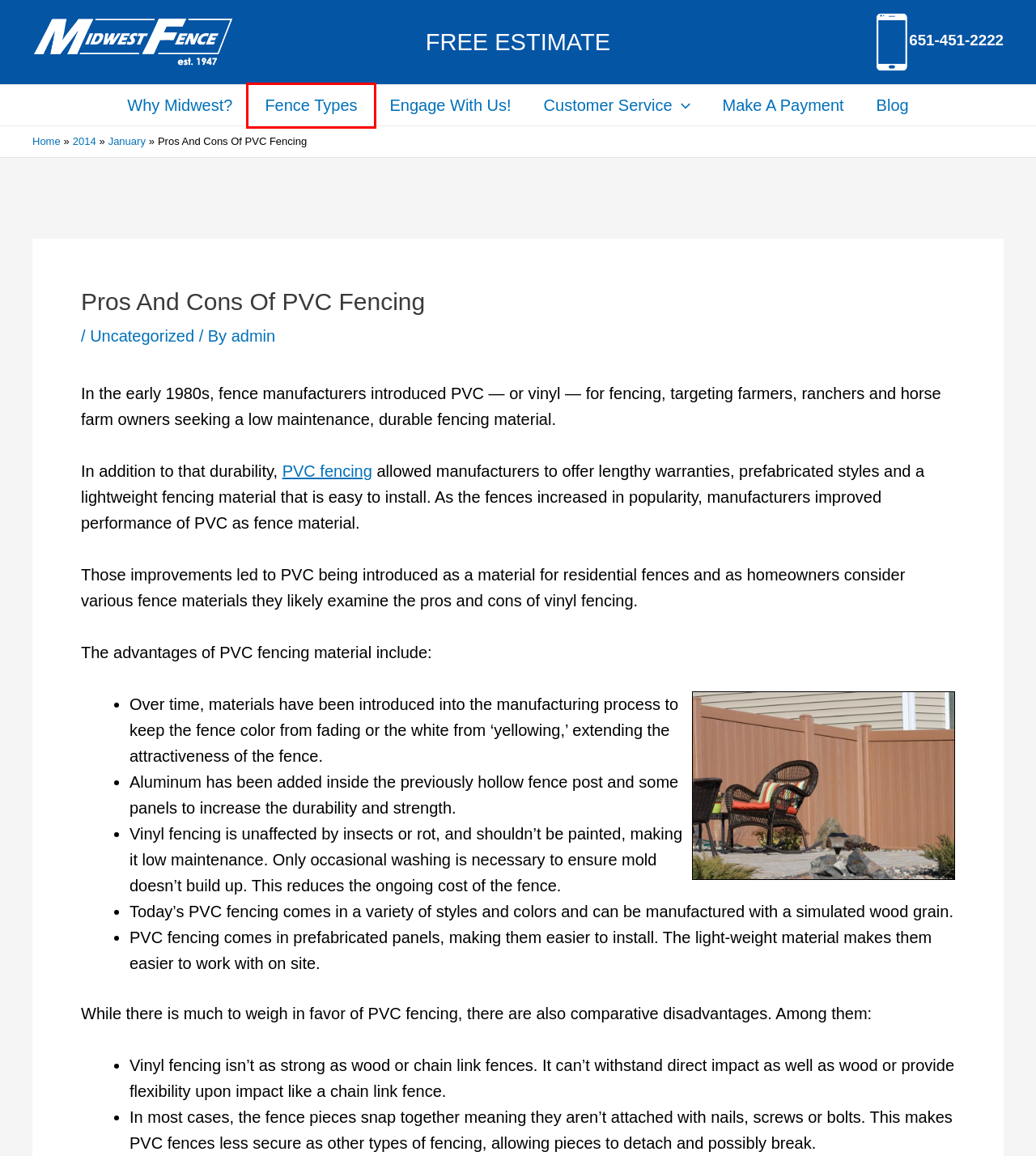A screenshot of a webpage is given, marked with a red bounding box around a UI element. Please select the most appropriate webpage description that fits the new page after clicking the highlighted element. Here are the candidates:
A. PVC Fences – Midwest Fence
B. January 2014 – Midwest Fence
C. Contact Us For A Free Estimate! – Midwest Fence
D. Midwest Fence – Professional fence supply and installation
E. Fences – Midwest Fence
F. Why Midwest? – Midwest Fence
G. 2014 – Midwest Fence
H. Payments – Midwest Fence

E